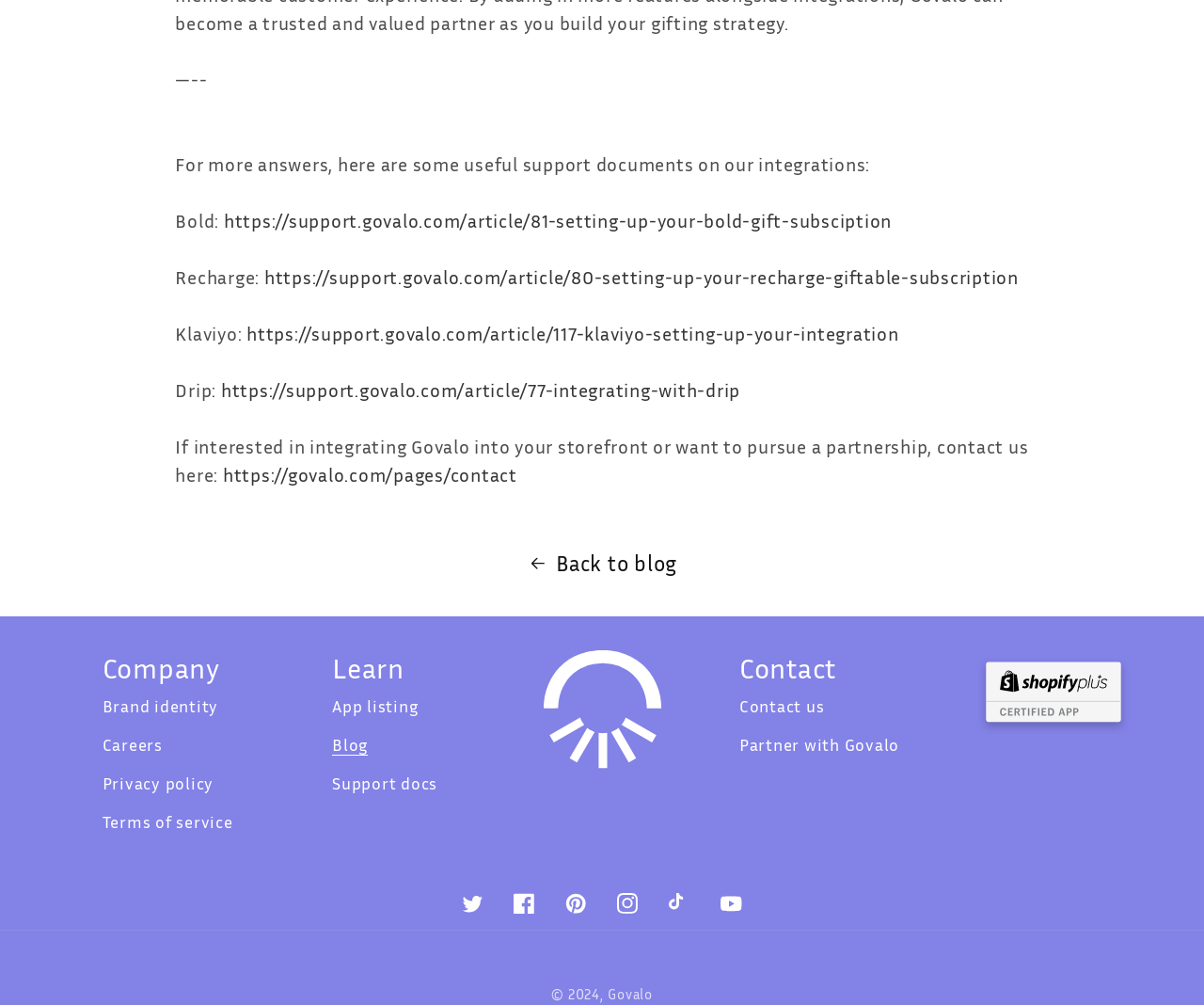How many integration support documents are listed on the webpage?
Please provide a single word or phrase in response based on the screenshot.

4